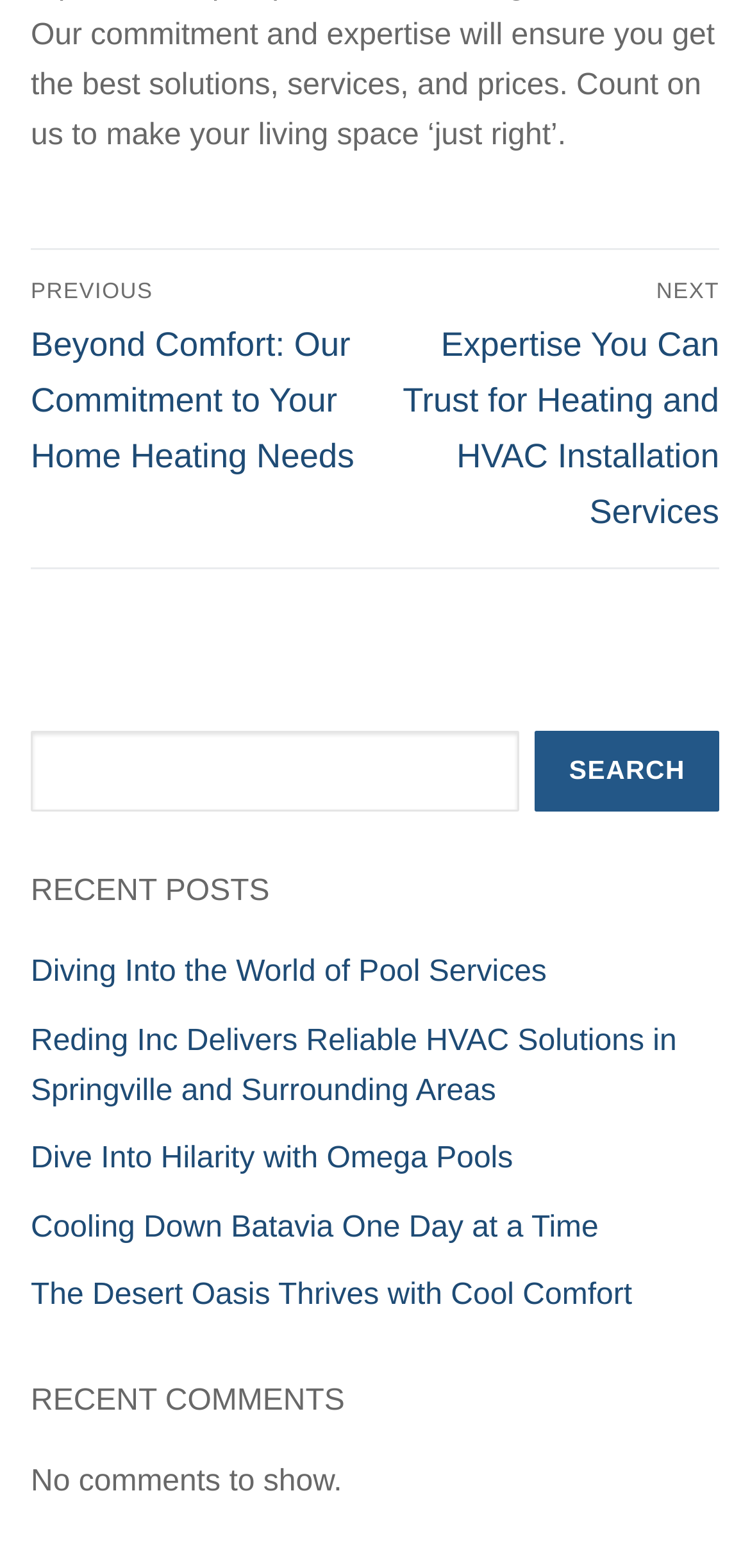Could you locate the bounding box coordinates for the section that should be clicked to accomplish this task: "Go to previous post".

[0.041, 0.179, 0.491, 0.303]